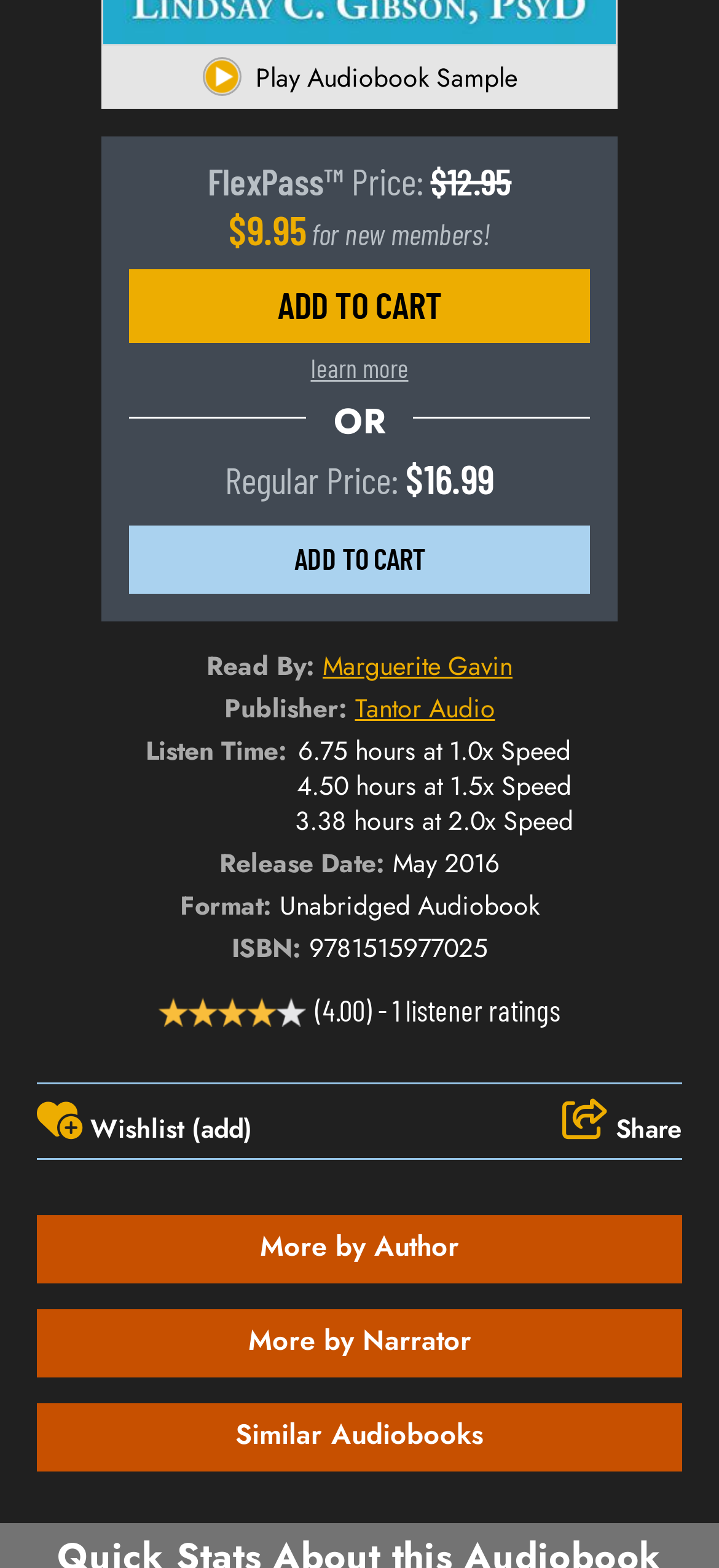Can you give a comprehensive explanation to the question given the content of the image?
What is the release date of this audiobook?

The release date of this audiobook can be found by looking at the 'Release Date:' section, which lists the release date as May 2016.